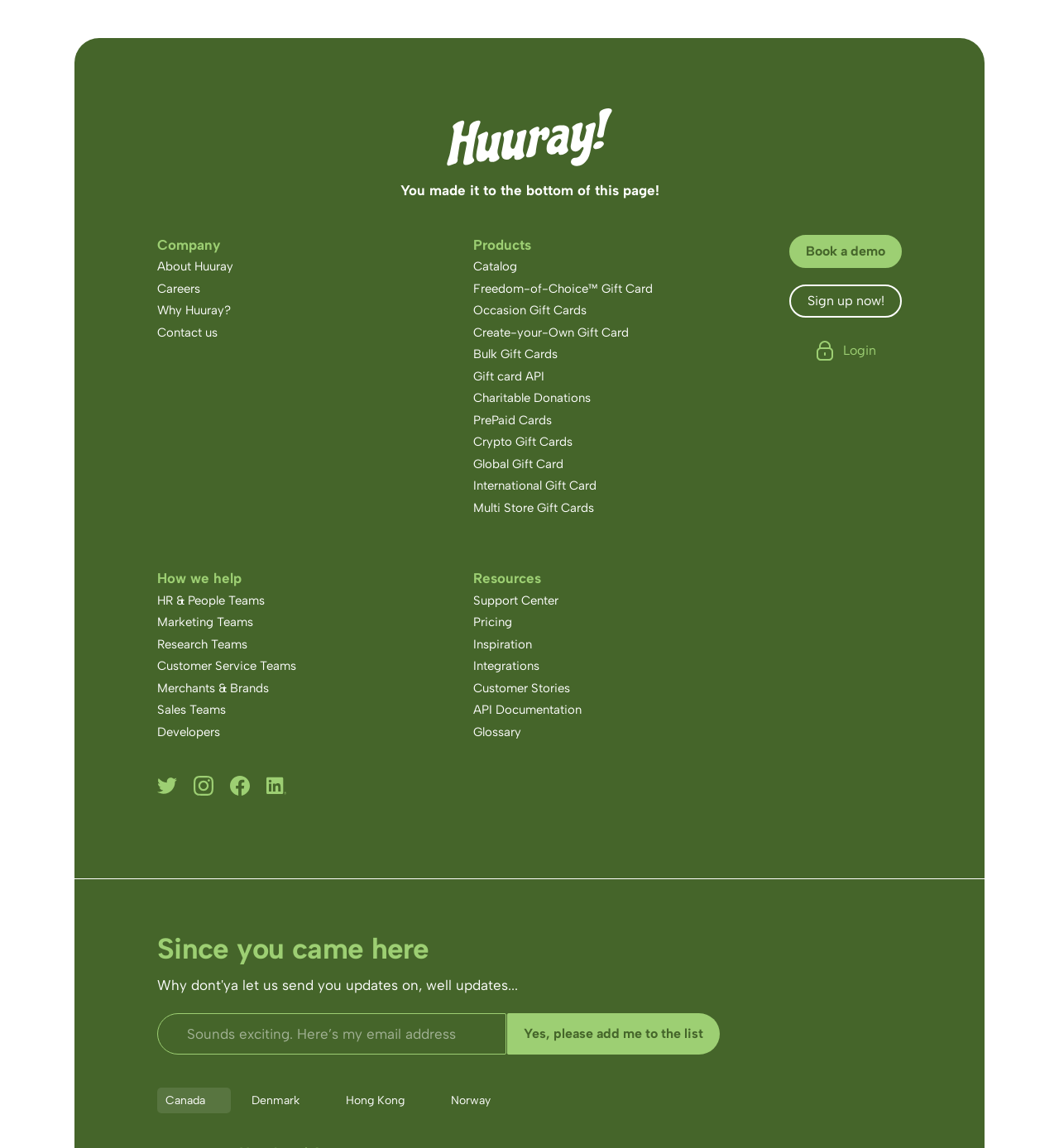Can you specify the bounding box coordinates for the region that should be clicked to fulfill this instruction: "Click the 'Home Link'".

[0.422, 0.095, 0.578, 0.145]